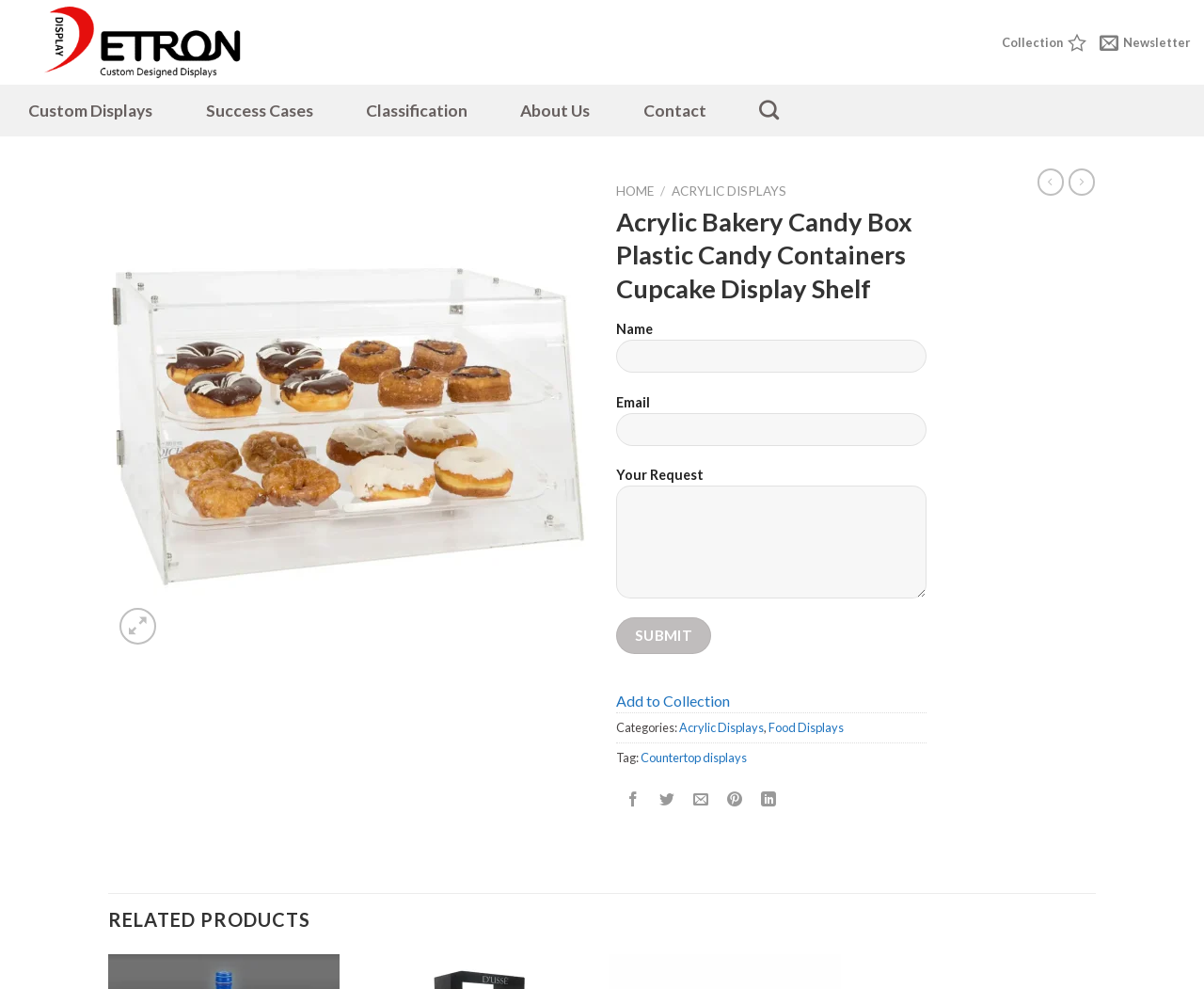Answer the question with a brief word or phrase:
What social media platforms can you share this product on?

Facebook, Twitter, Pinterest, LinkedIn